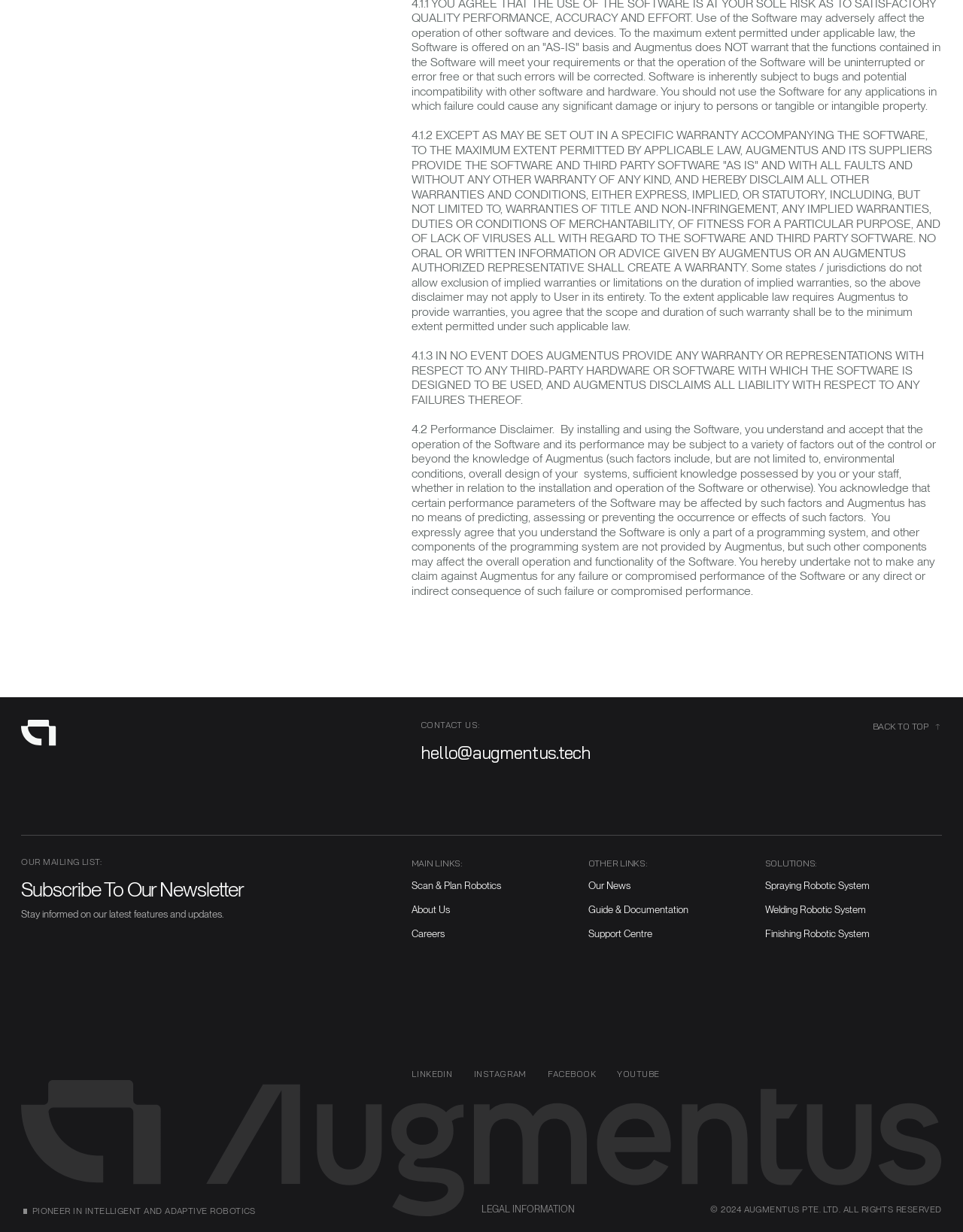Show me the bounding box coordinates of the clickable region to achieve the task as per the instruction: "Follow on Facebook".

None